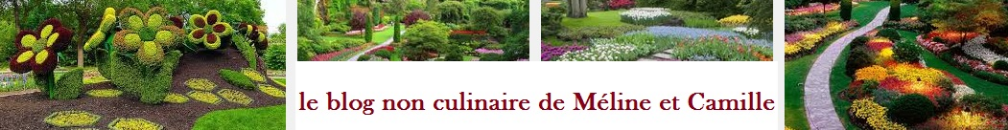How many garden scenes are displayed on the right?
Based on the visual, give a brief answer using one word or a short phrase.

Two